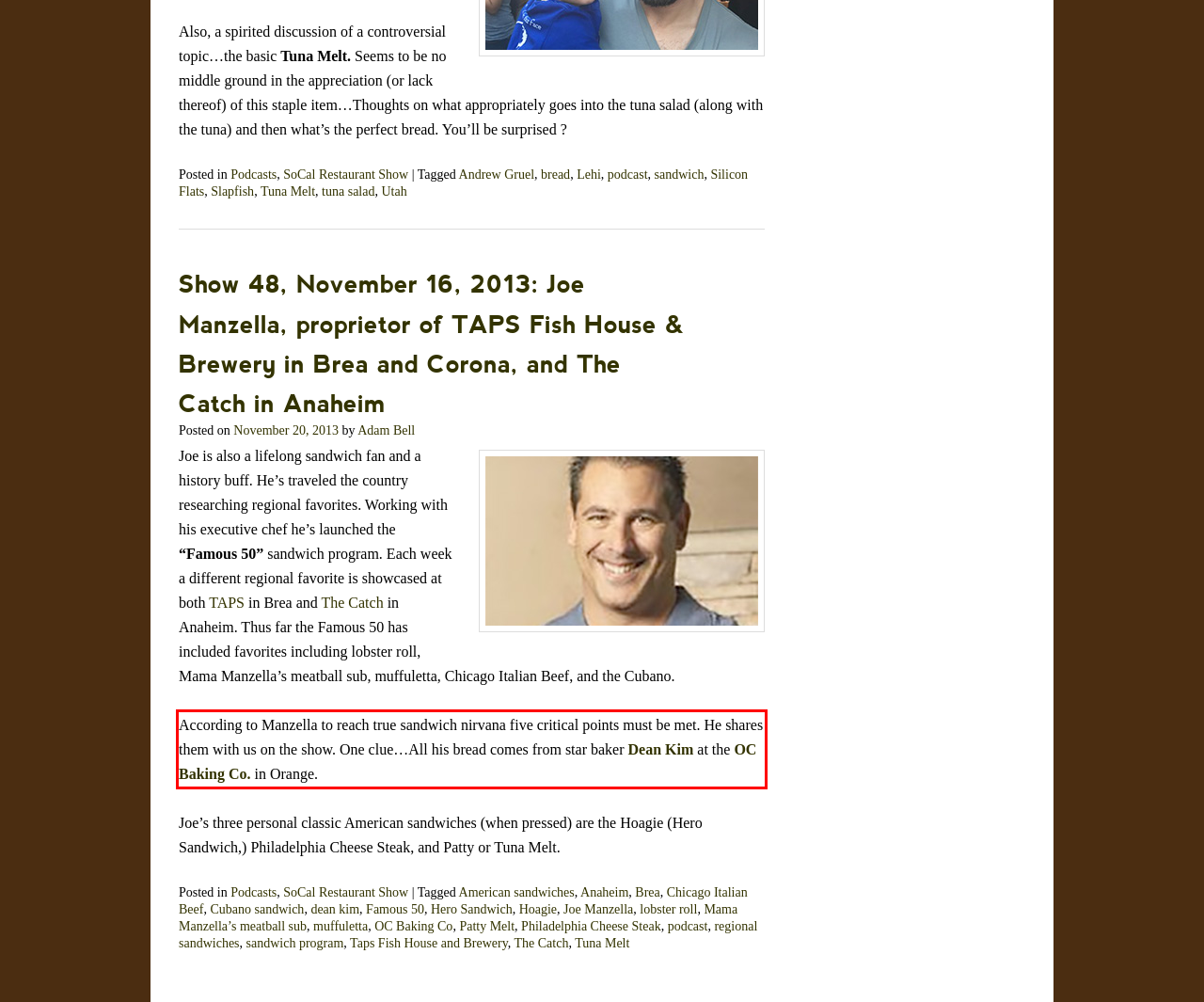Inspect the webpage screenshot that has a red bounding box and use OCR technology to read and display the text inside the red bounding box.

According to Manzella to reach true sandwich nirvana five critical points must be met. He shares them with us on the show. One clue…All his bread comes from star baker Dean Kim at the OC Baking Co. in Orange.